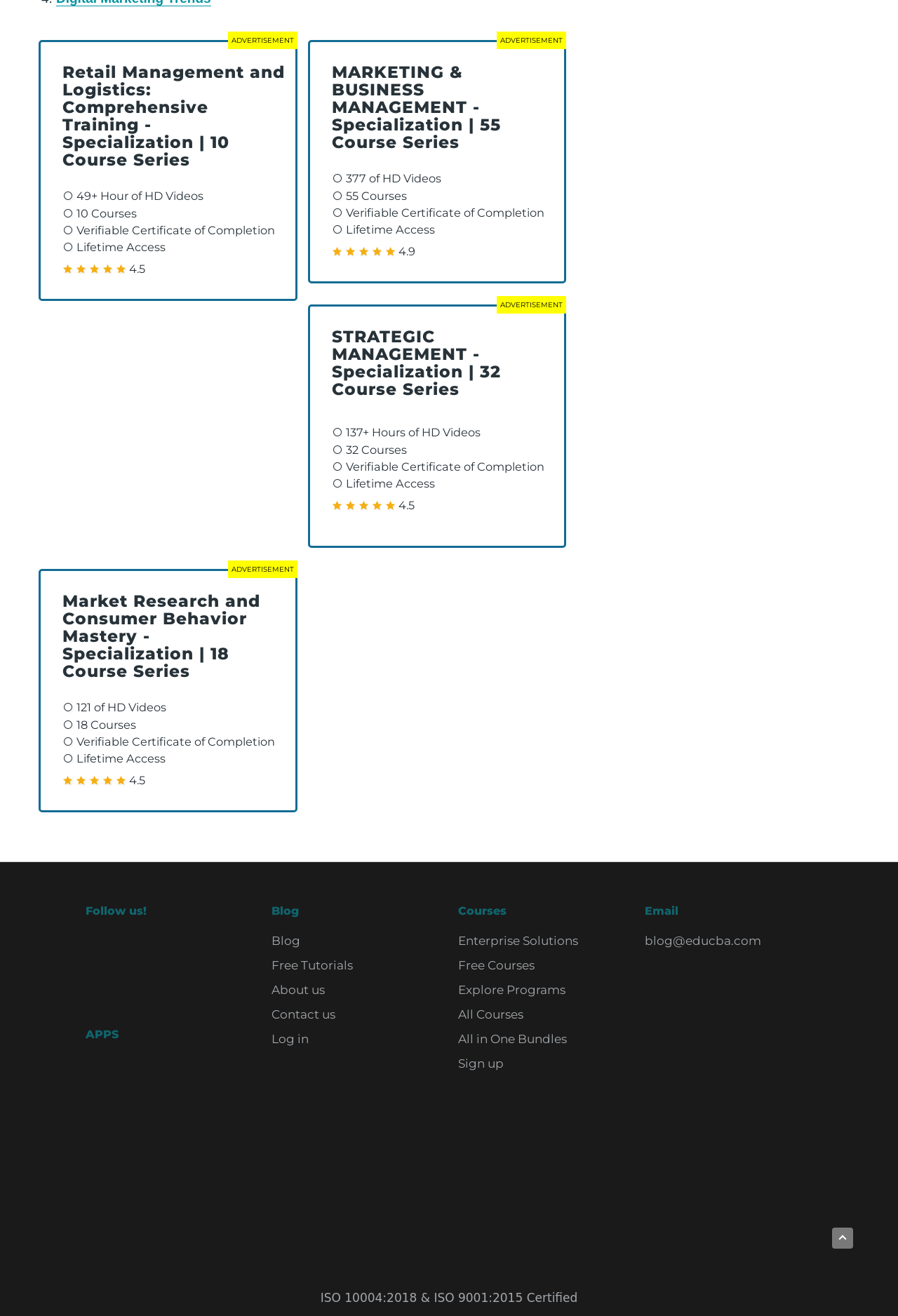What is the text below the 'Follow us!' heading? Using the information from the screenshot, answer with a single word or phrase.

EDUCBA Facebook